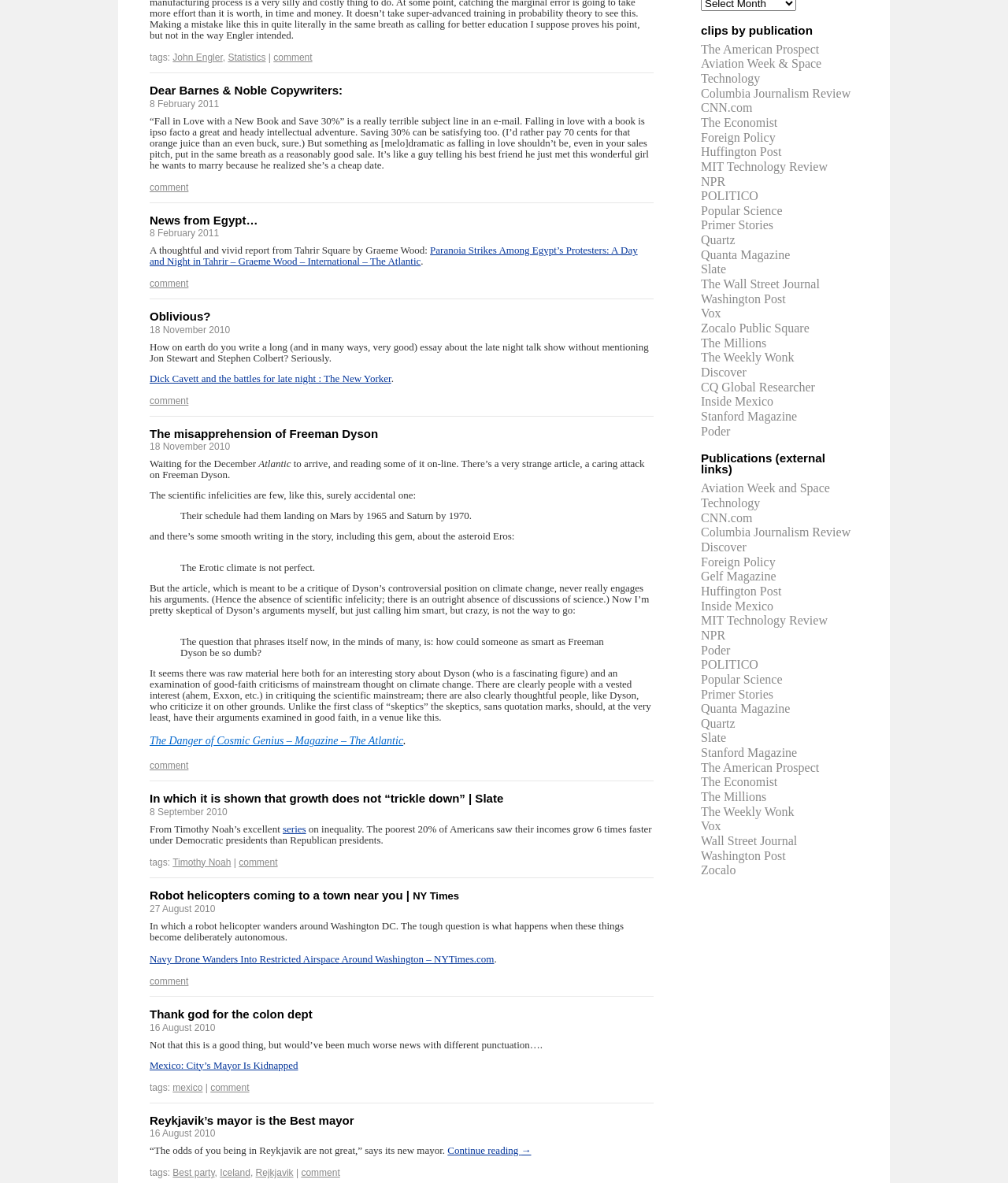Please reply to the following question with a single word or a short phrase:
How many tags are there for the article 'Reykjavik’s mayor is the Best mayor'?

3